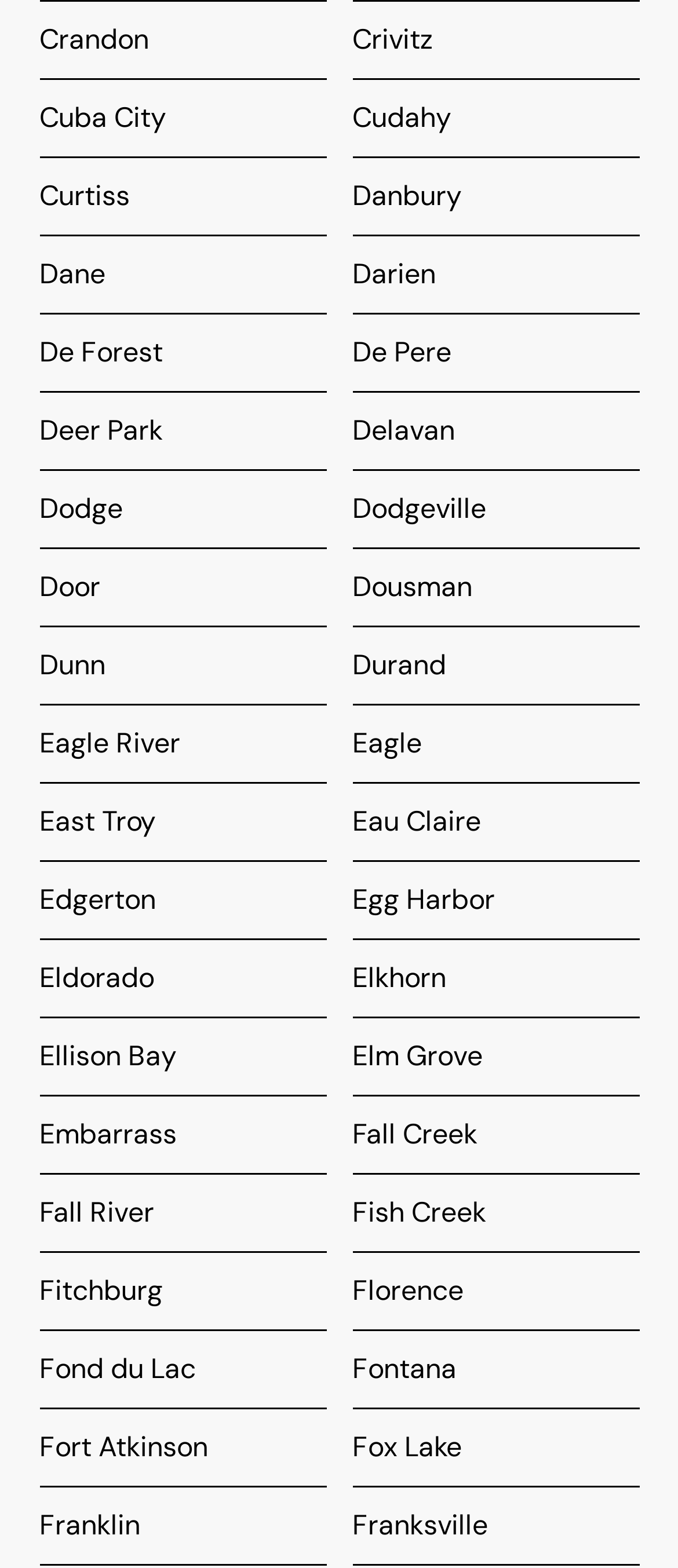Answer the question in a single word or phrase:
How many cities are listed on the page?

50